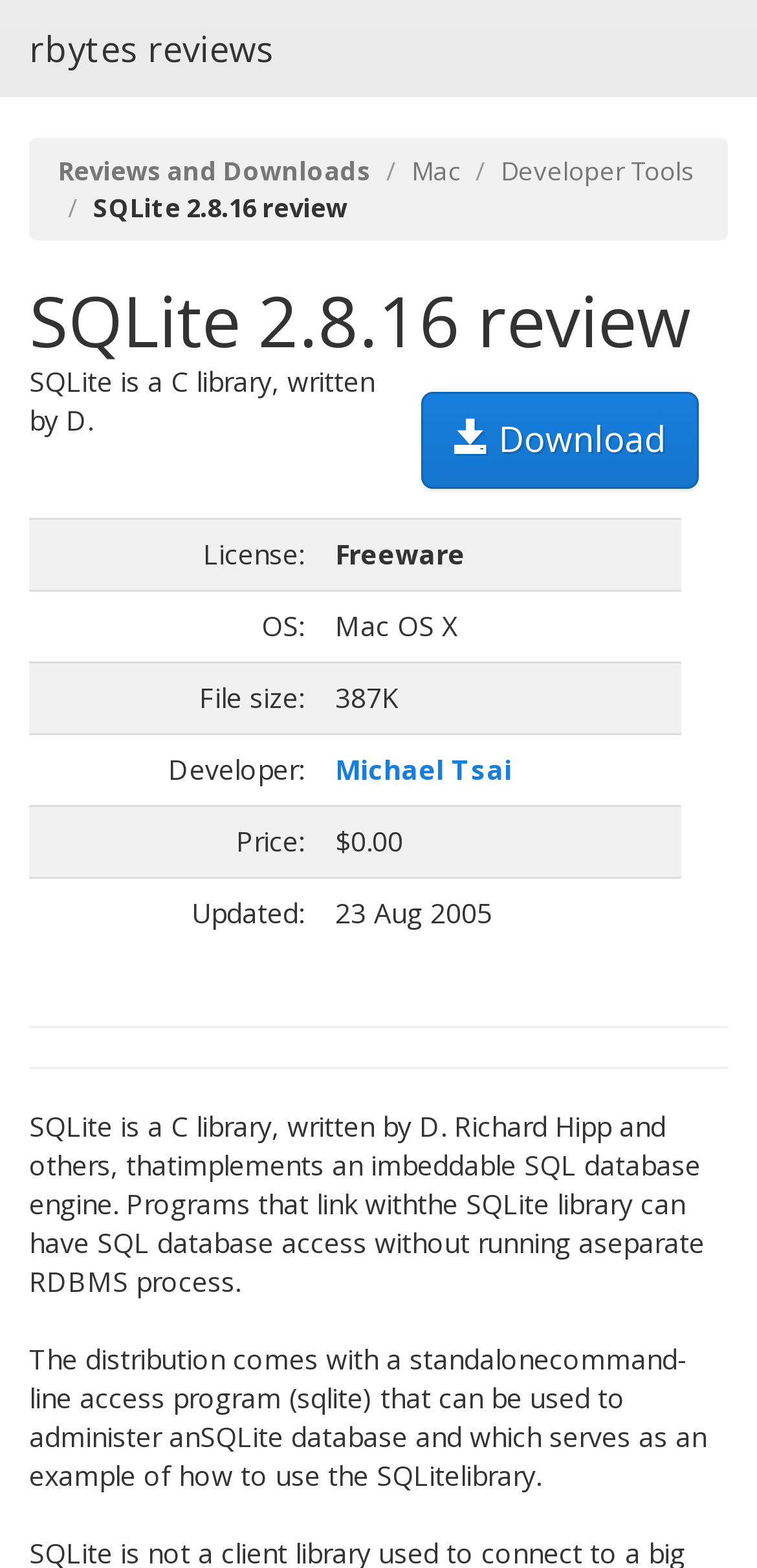Provide a one-word or one-phrase answer to the question:
What is the operating system required for the software?

Mac OS X